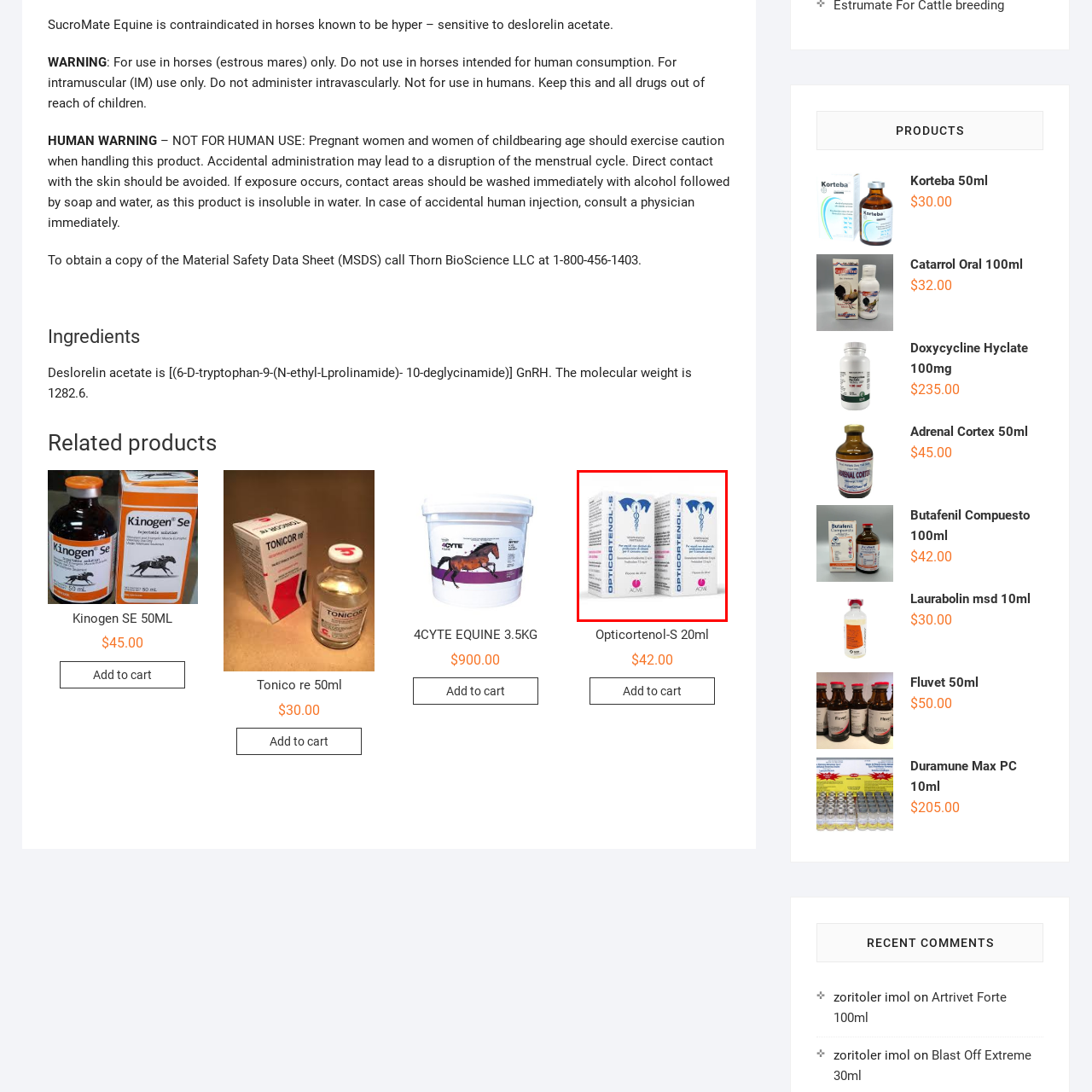Pay close attention to the image within the red perimeter and provide a detailed answer to the question that follows, using the image as your primary source: 
What type of animals is the product designed for?

The product is designed for use in treatment protocols for equine health care, which implies that it is intended for horses.